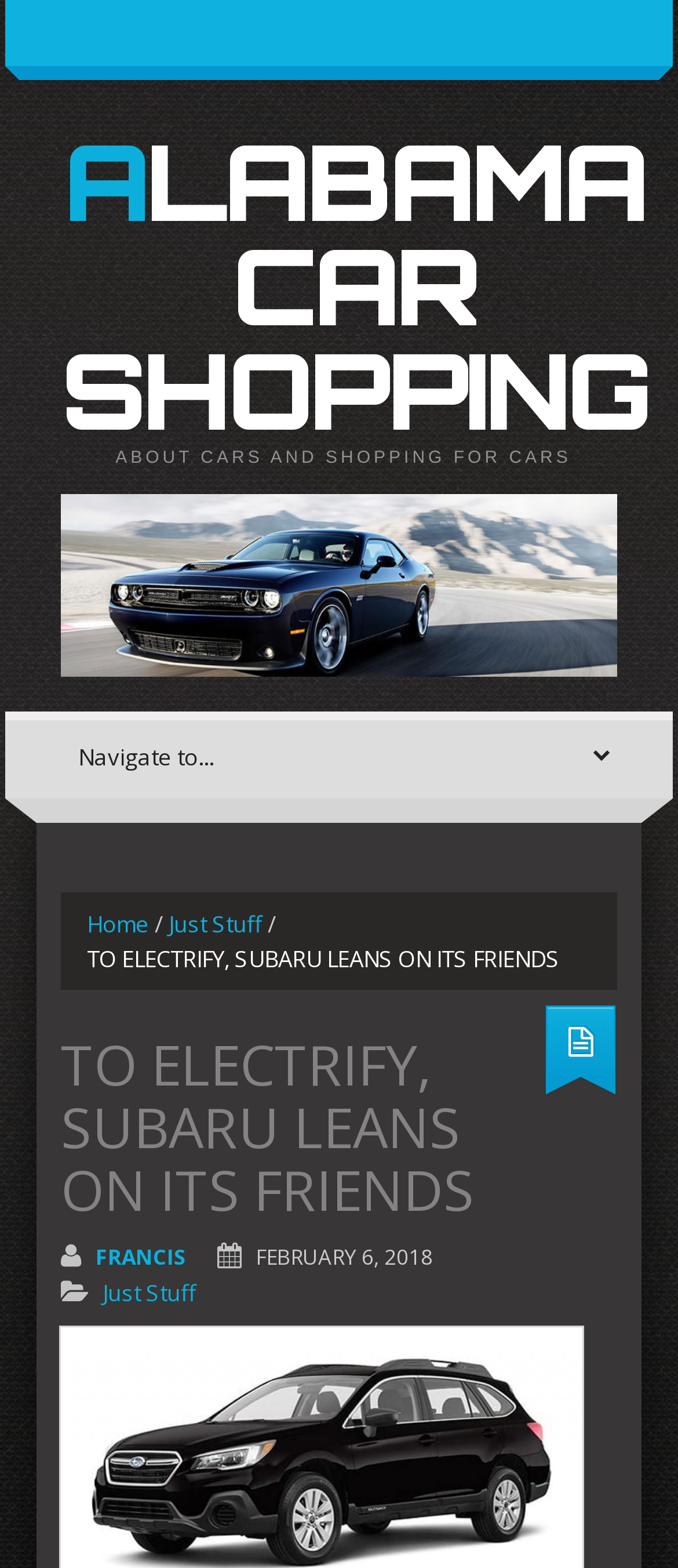Answer succinctly with a single word or phrase:
How many links are present in the top navigation bar?

3